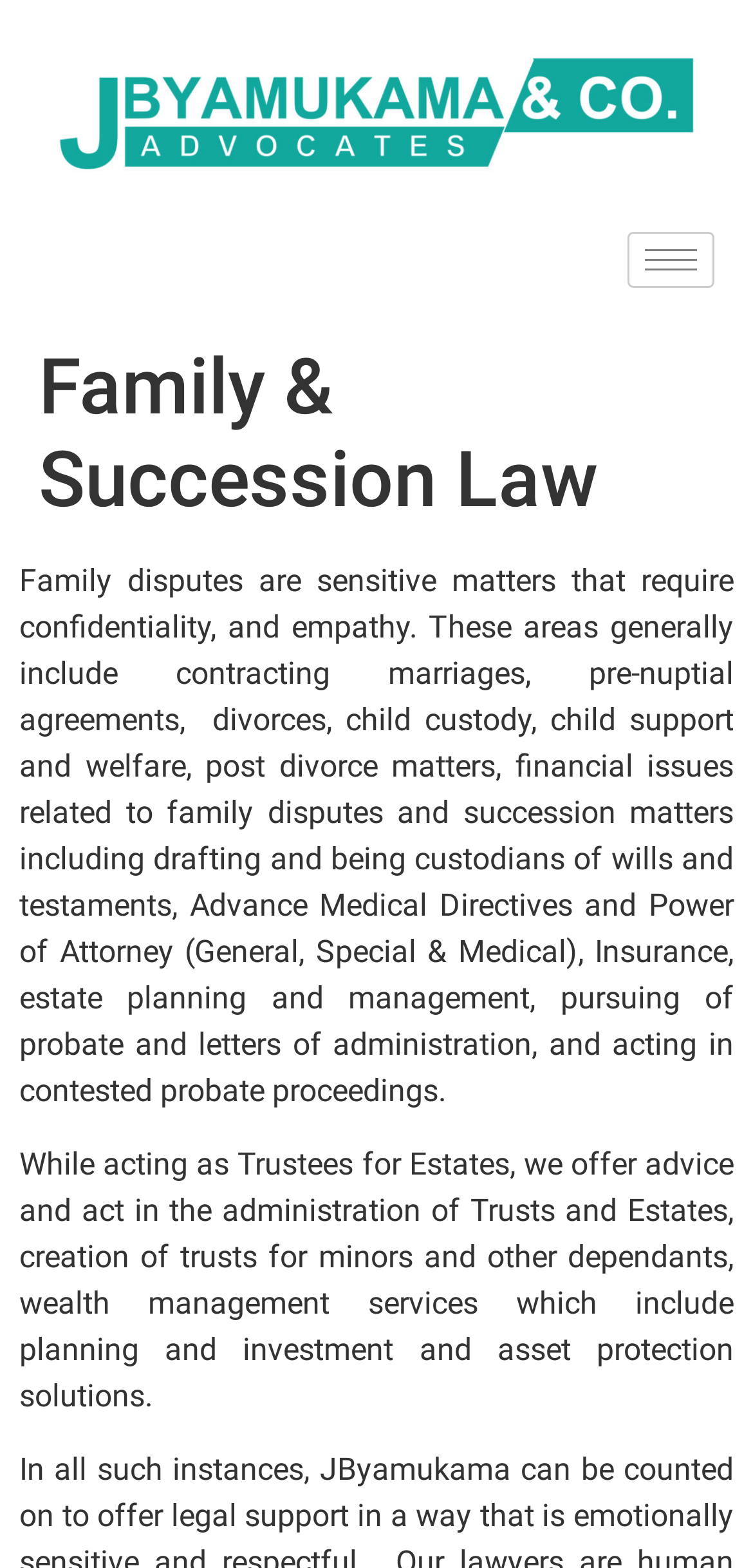Determine the main heading of the webpage and generate its text.

Family & Succession Law